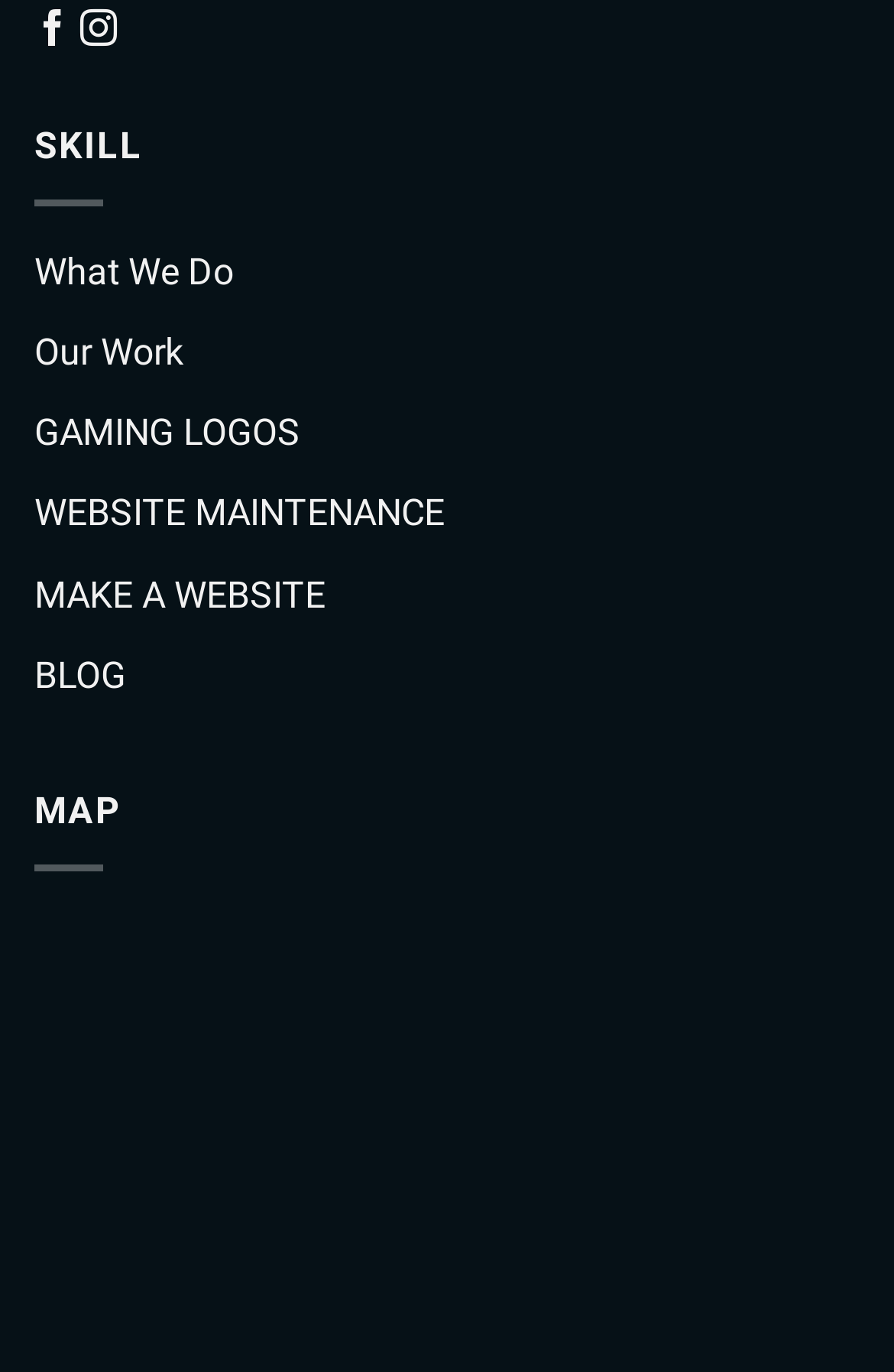Locate the bounding box coordinates of the area where you should click to accomplish the instruction: "Read the blog".

[0.038, 0.476, 0.141, 0.508]